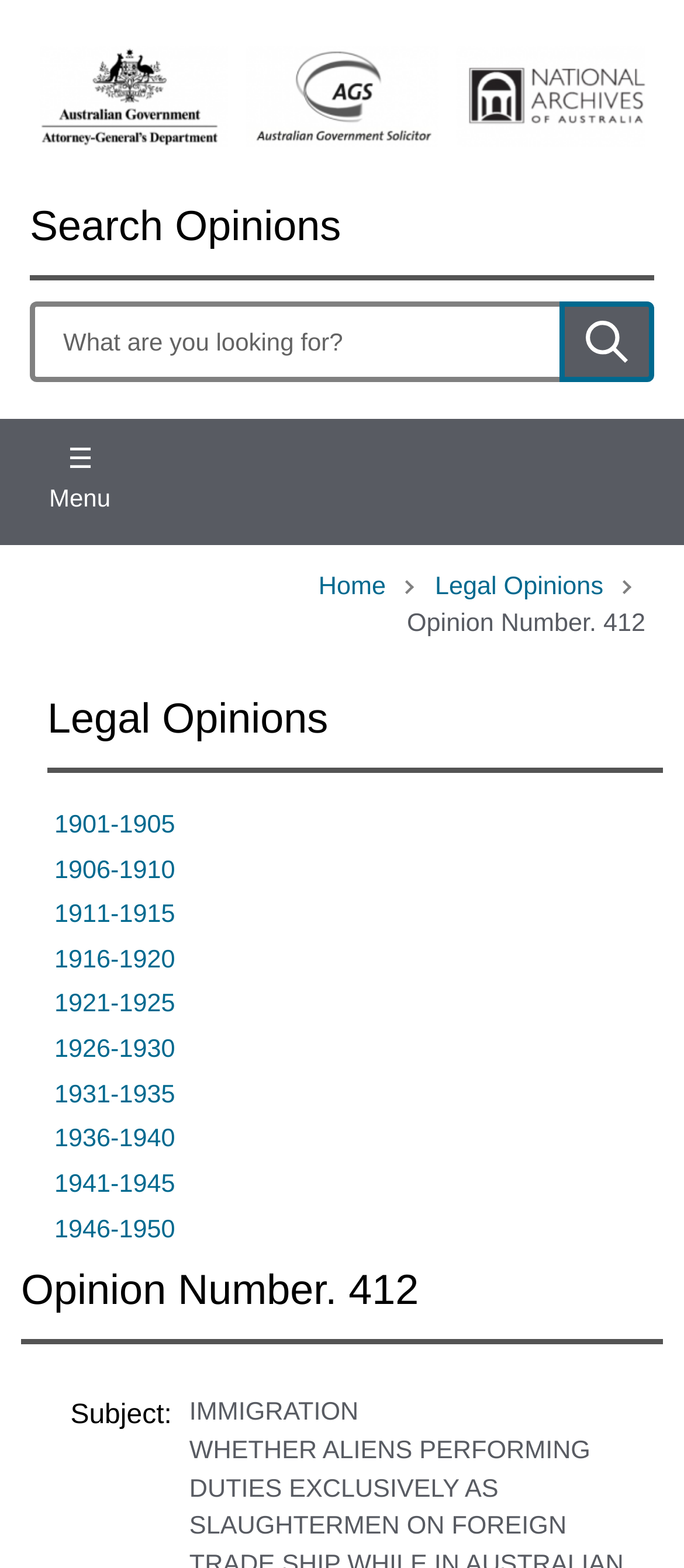Determine the bounding box coordinates for the UI element with the following description: "1916-1920". The coordinates should be four float numbers between 0 and 1, represented as [left, top, right, bottom].

[0.079, 0.603, 0.256, 0.621]